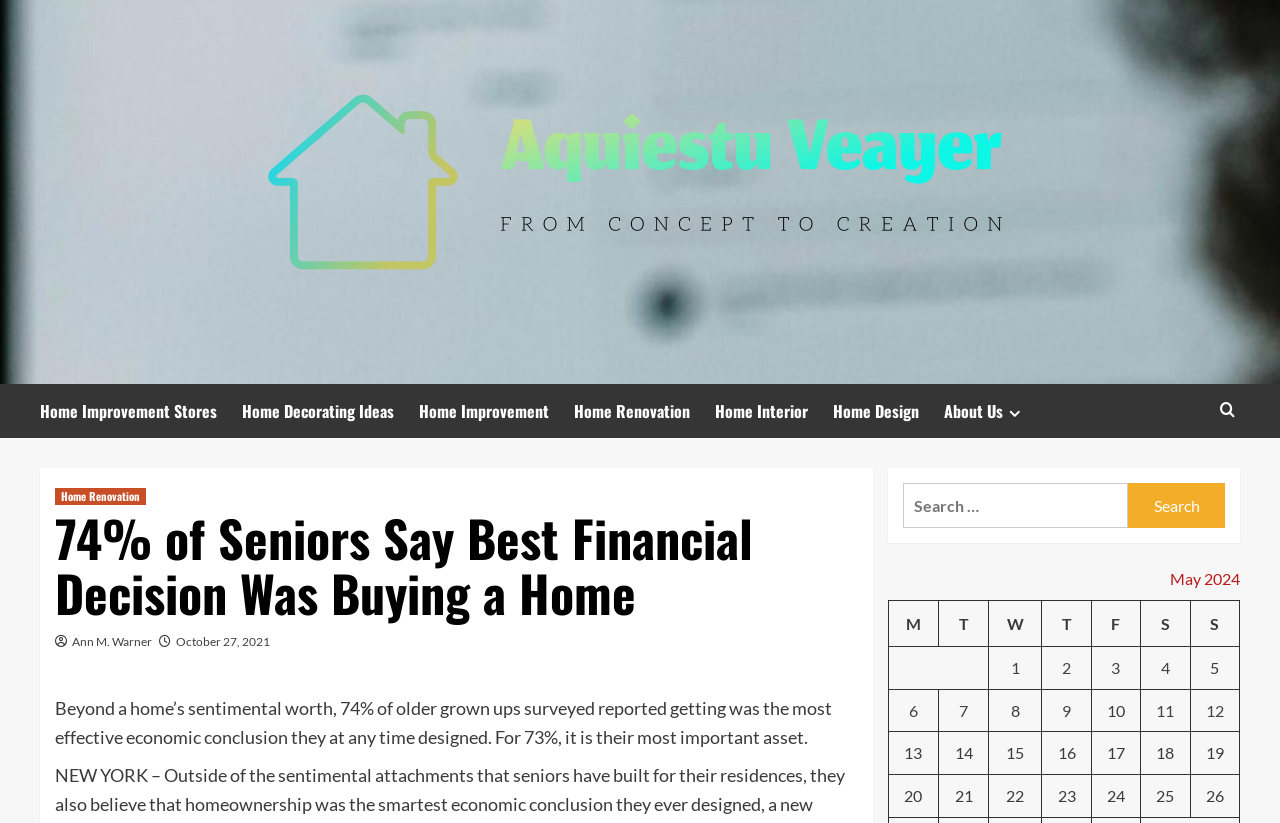Who is the author of the article? Analyze the screenshot and reply with just one word or a short phrase.

Ann M. Warner